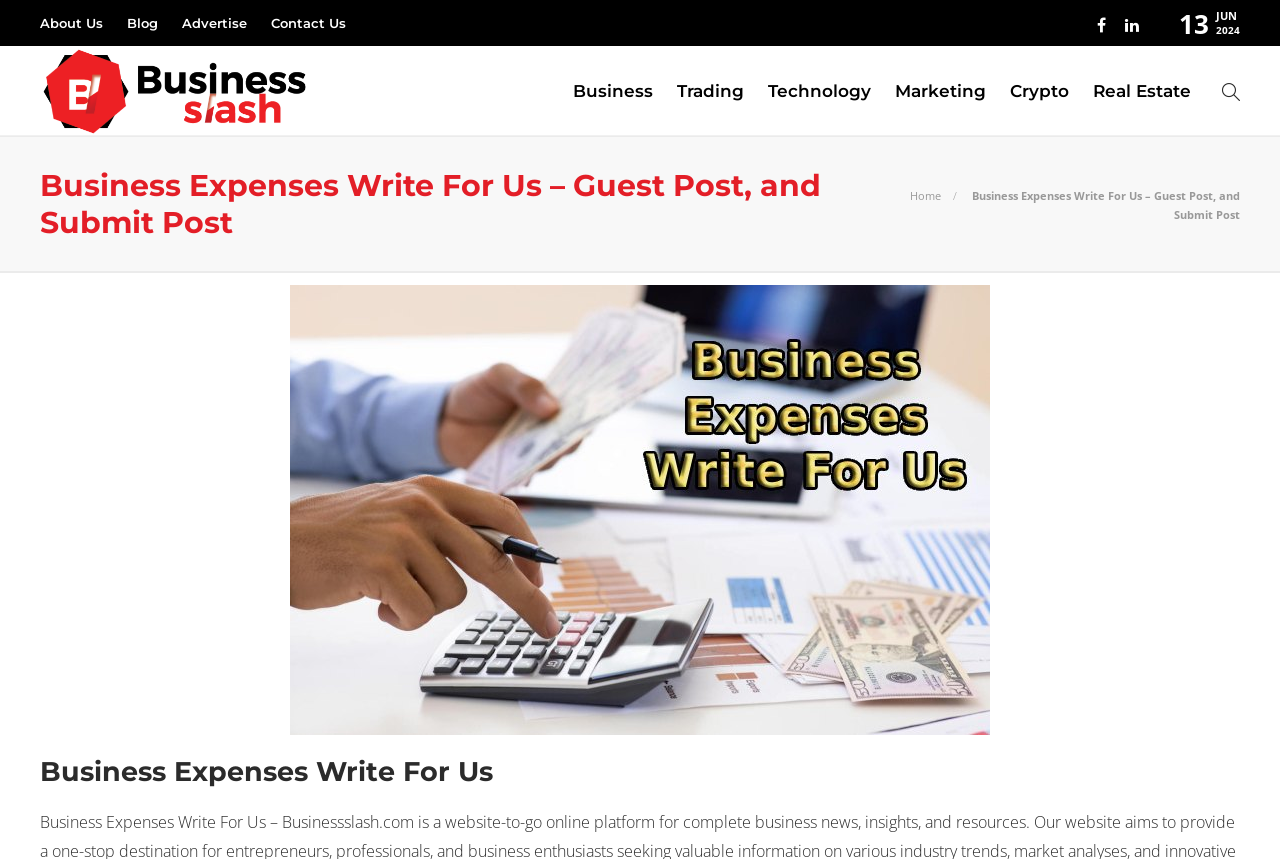Describe all significant elements and features of the webpage.

This webpage is about Business Expenses and guest posting opportunities on businessslash.com. At the top, there is a navigation menu with links to "About Us", "Blog", "Advertise", and "Contact Us". On the right side of the navigation menu, there are social media icons and a date display showing "13 JUN 2024".

Below the navigation menu, there is a logo of "Business Slash" with a link to the homepage. Underneath the logo, there are links to various categories, including "Business", "Trading", "Technology", "Marketing", "Crypto", and "Real Estate".

The main content of the webpage is divided into two sections. The left section has a heading "Business Expenses Write For Us" and an image related to the topic. Below the heading, there is a brief introduction to the topic.

The right section has a heading "Categories" with links to various categories, including "BUSINESS 307", "BUSINESS SLASH 21", "CRYPTO 27", and others. Below the categories, there is a section titled "Today's pick" with a tab list that allows users to switch between "Recent" and "Popular" articles. There are two articles listed, one titled "Boost Your Website’s Authority: The Role of a Reputable SEO Company in Backlink Acquisition" and another titled "The Ultimate Guide to Streaming Sports on Streameast in 2024", each with a link to the full article and a timestamp showing when it was posted.

At the bottom of the webpage, there is a link to "About Us" and a generic element with the title "Business Expenses Write For Us – Guest Post, and Submit Post".